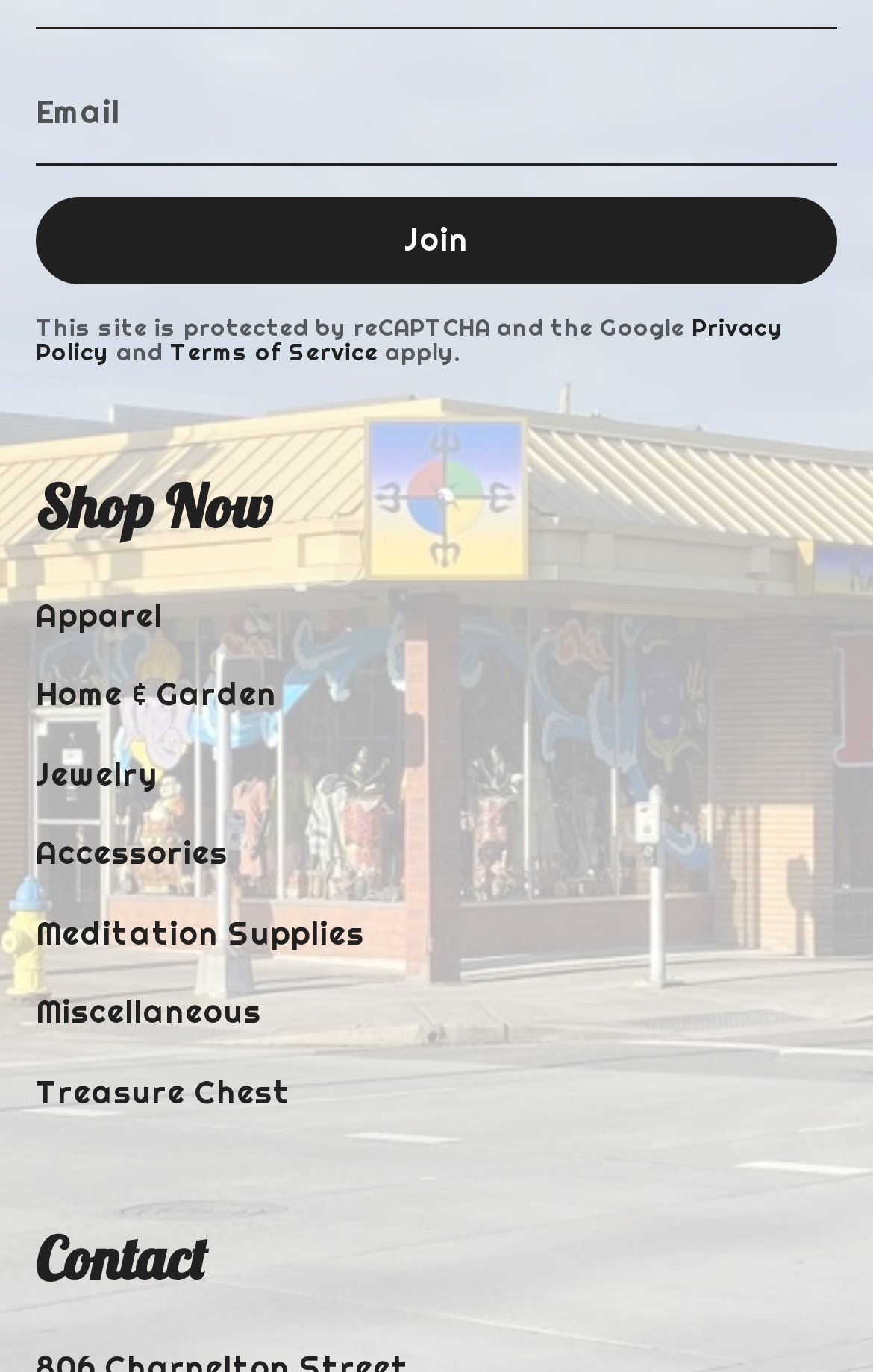Identify the bounding box coordinates of the element to click to follow this instruction: 'Click the 'Join' button'. Ensure the coordinates are four float values between 0 and 1, provided as [left, top, right, bottom].

[0.041, 0.056, 0.959, 0.119]